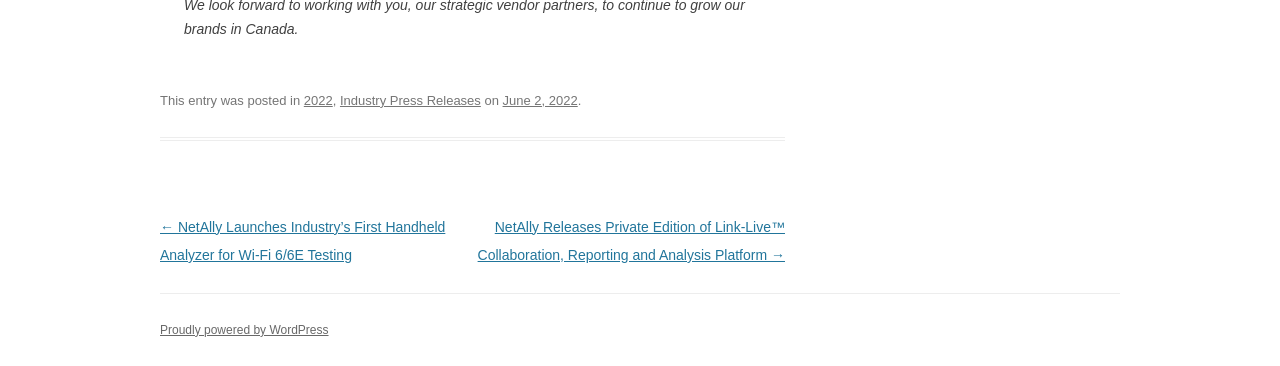Please respond to the question with a concise word or phrase:
How many links are in the post navigation section?

2